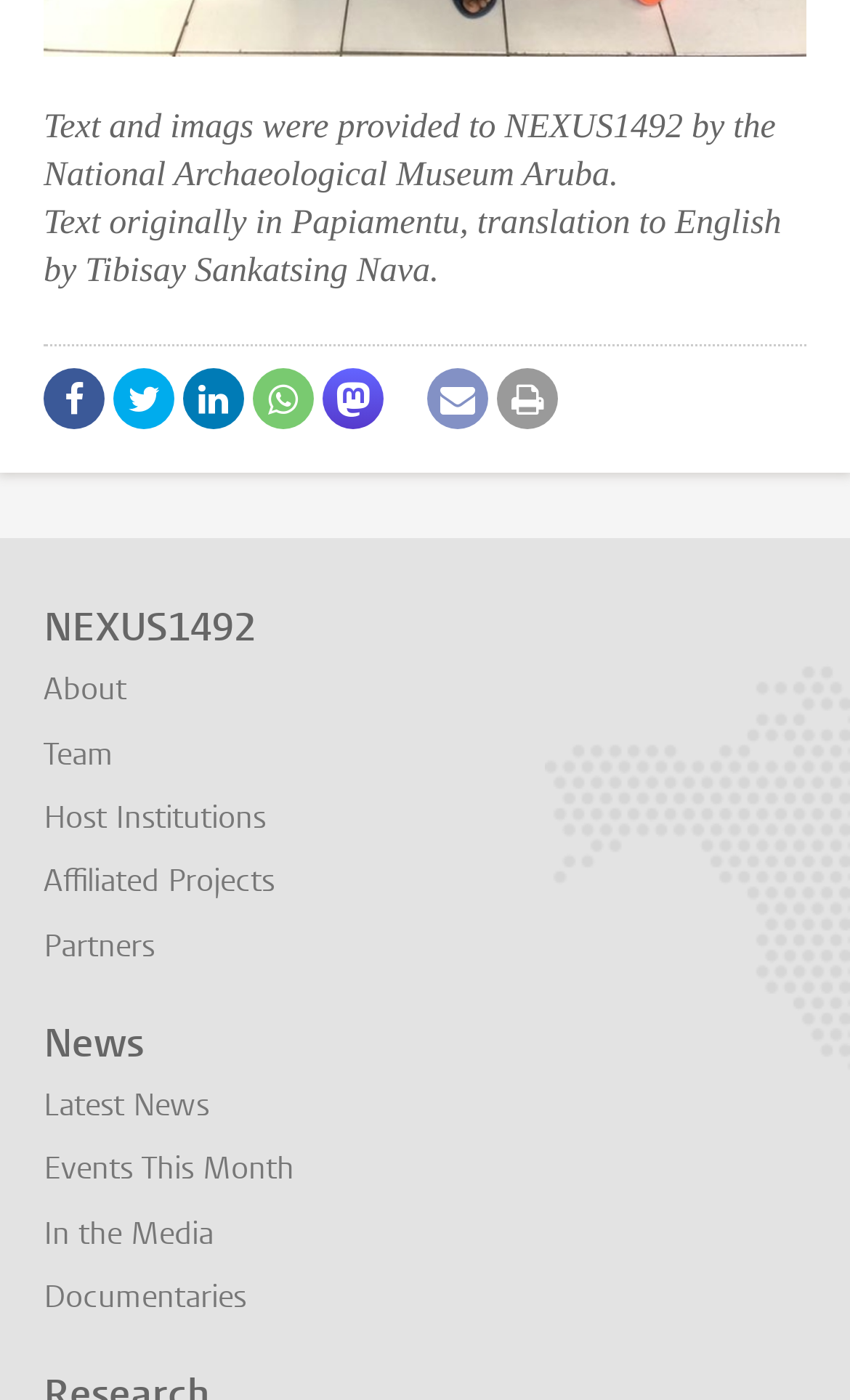What is the language of the original text?
Answer with a single word or phrase by referring to the visual content.

Papiamentu